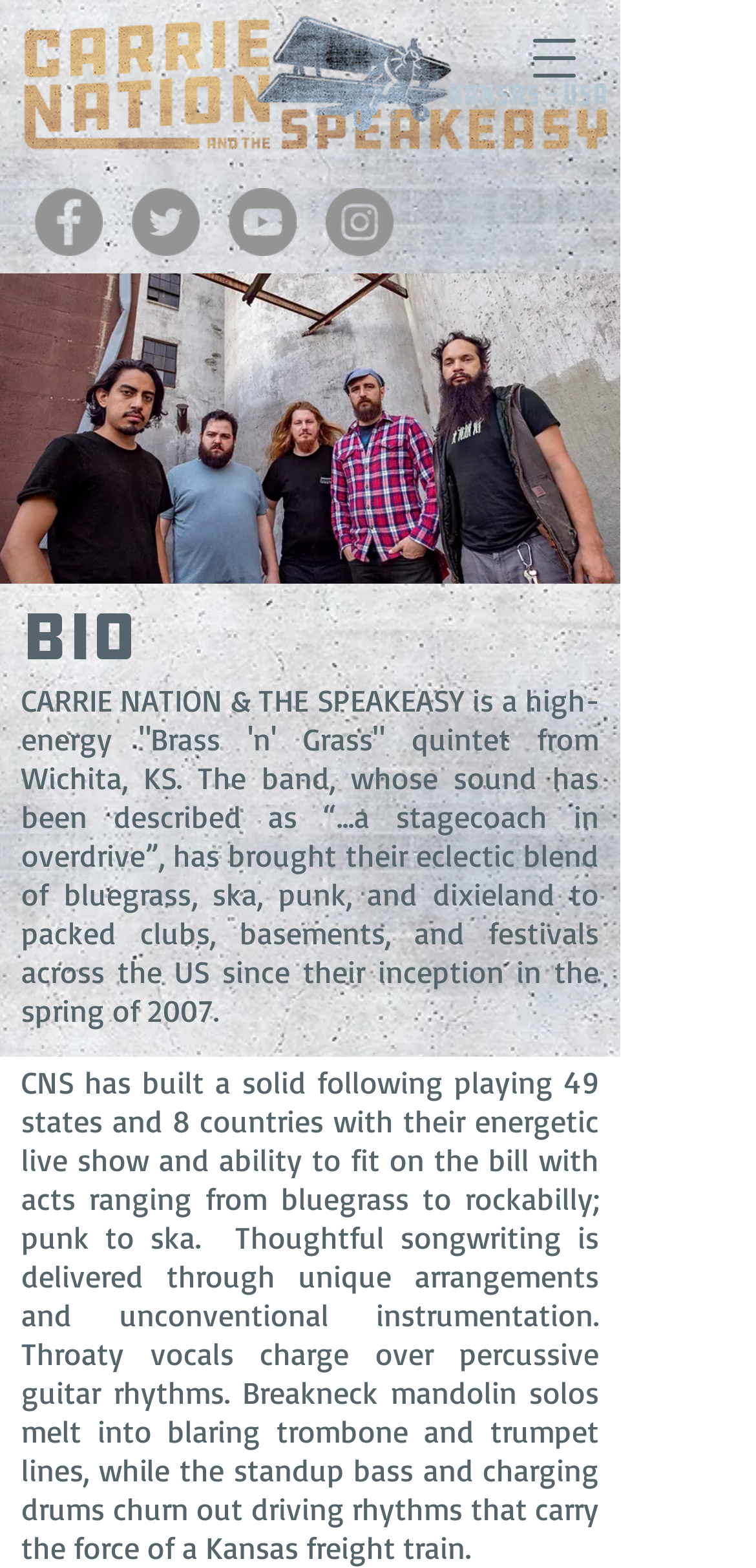Refer to the screenshot and give an in-depth answer to this question: How many countries has the band performed in?

I found the answer by reading the static text element that describes the band's performances as '49 states and 8 countries'.